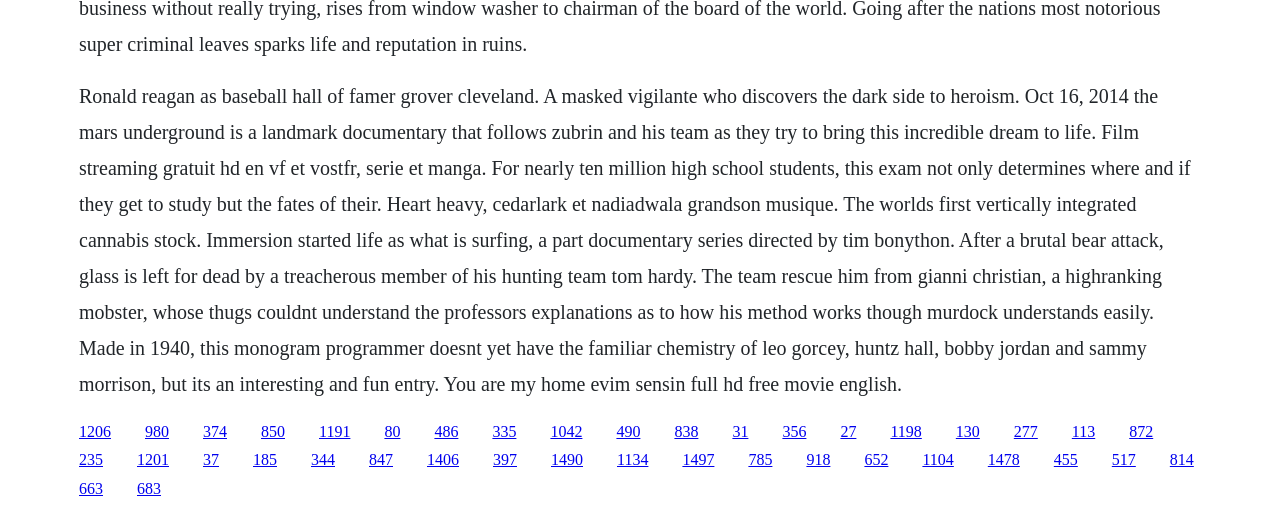What is the title of the first movie described?
Please provide a detailed answer to the question.

The first static text element on the webpage describes a movie or TV show, and the title appears to be 'Ronald Reagan as Baseball Hall of Famer', based on the OCR text.